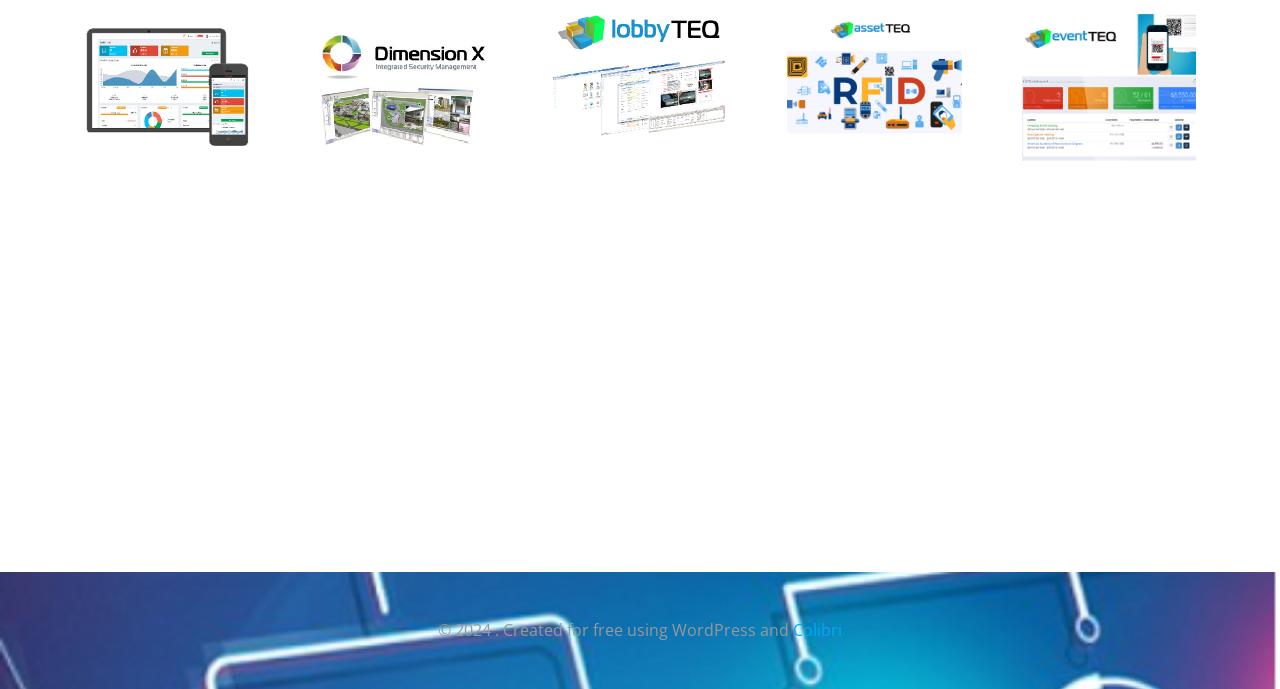Based on the element description, predict the bounding box coordinates (top-left x, top-left y, bottom-right x, bottom-right y) for the UI element in the screenshot: Colibri

[0.62, 0.898, 0.658, 0.93]